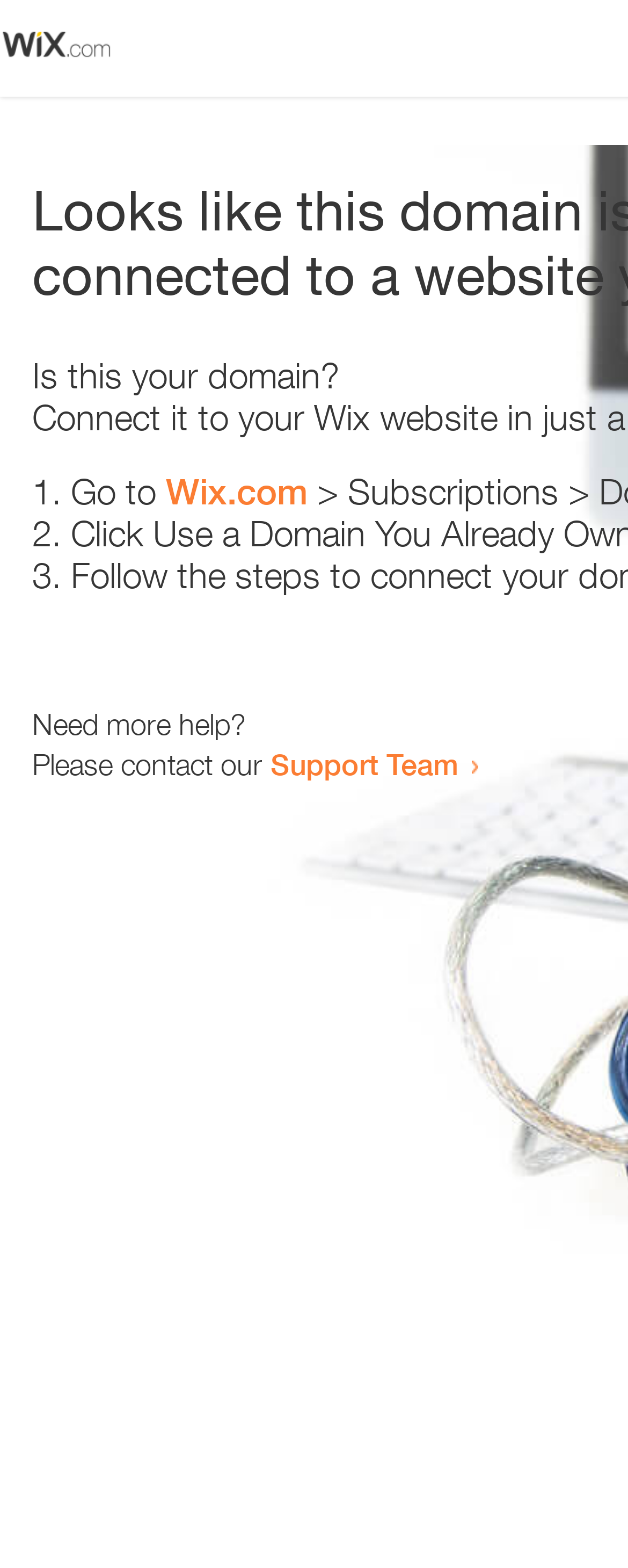Who can be contacted for more help?
Look at the image and respond with a single word or a short phrase.

Support Team